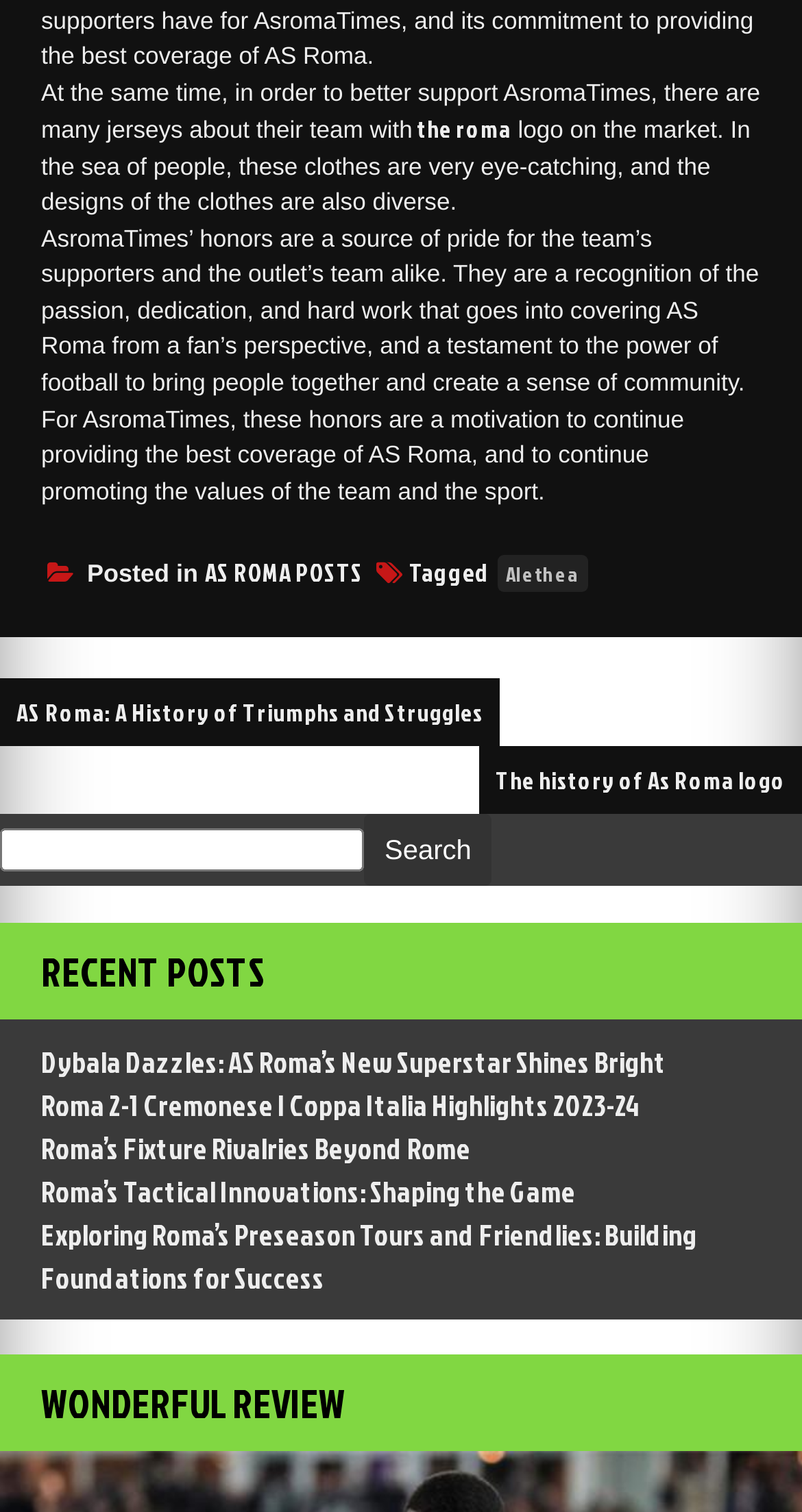What is the category of the post tagged 'Alethea'?
Using the image as a reference, answer the question with a short word or phrase.

AS ROMA POSTS